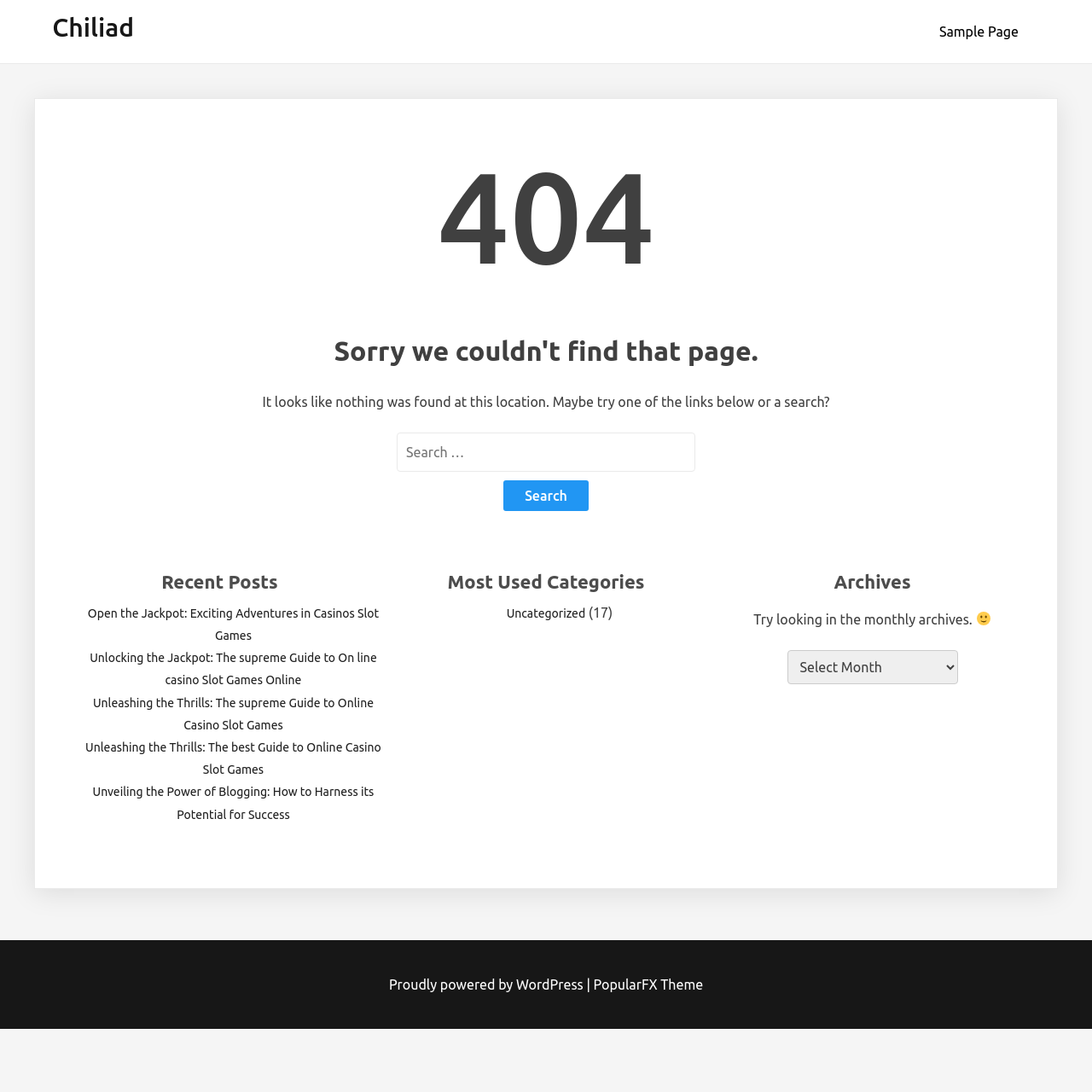Locate the bounding box coordinates of the region to be clicked to comply with the following instruction: "Click on the Chiliad link". The coordinates must be four float numbers between 0 and 1, in the form [left, top, right, bottom].

[0.048, 0.012, 0.123, 0.038]